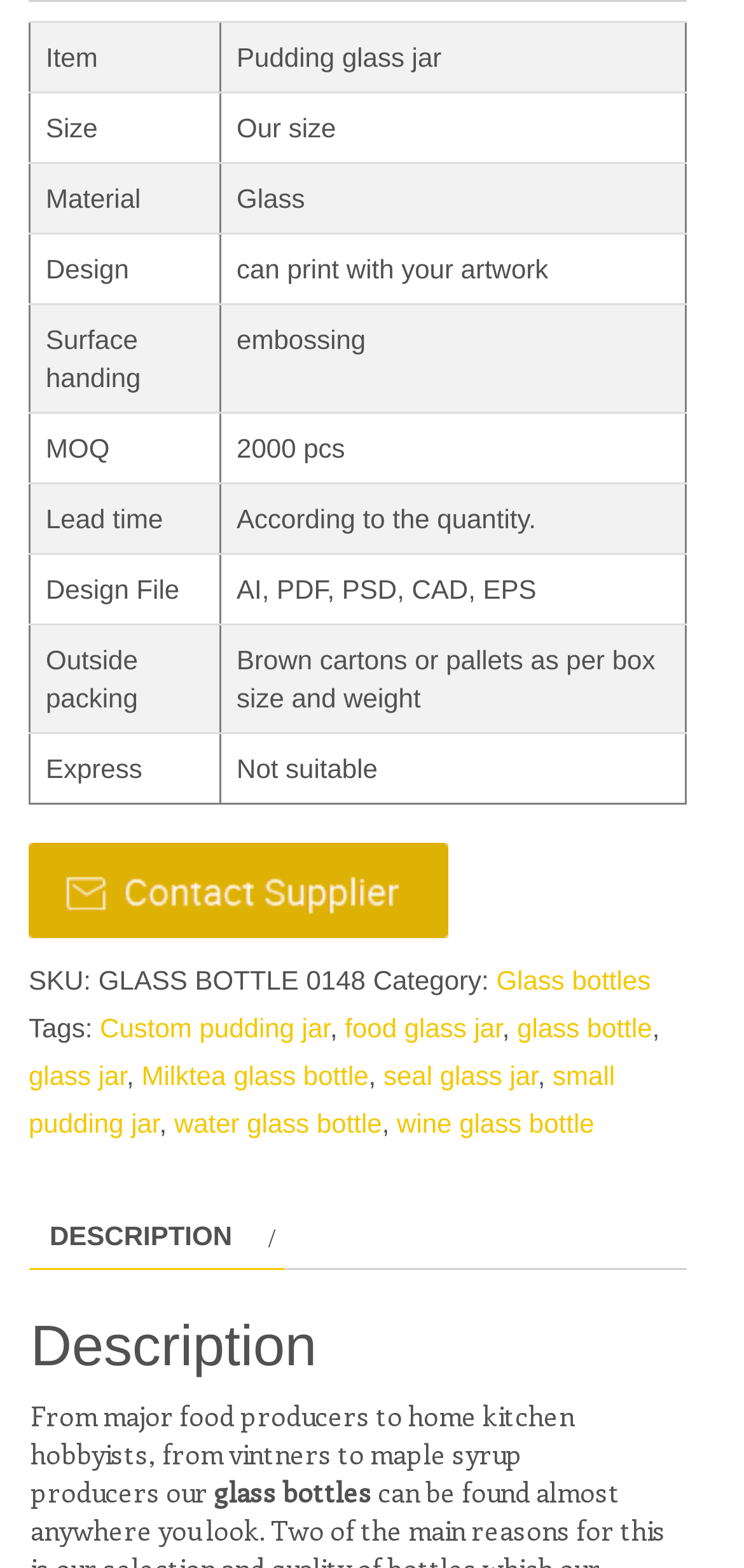Refer to the element description aria-label="Twitter Clean" and identify the corresponding bounding box in the screenshot. Format the coordinates as (top-left x, top-left y, bottom-right x, bottom-right y) with values in the range of 0 to 1.

None